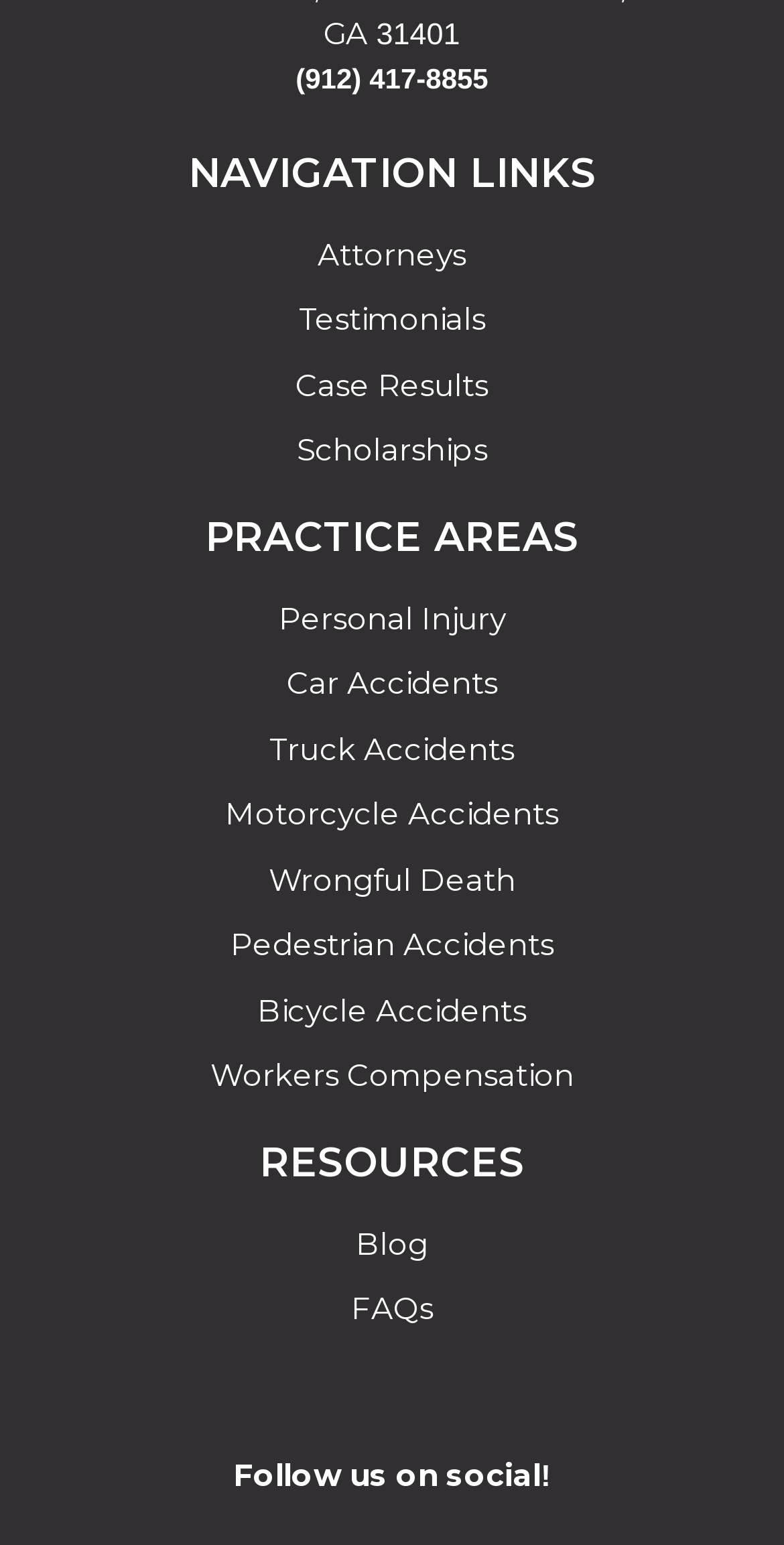Return the bounding box coordinates of the UI element that corresponds to this description: "Testimonials". The coordinates must be given as four float numbers in the range of 0 and 1, [left, top, right, bottom].

[0.381, 0.194, 0.619, 0.219]